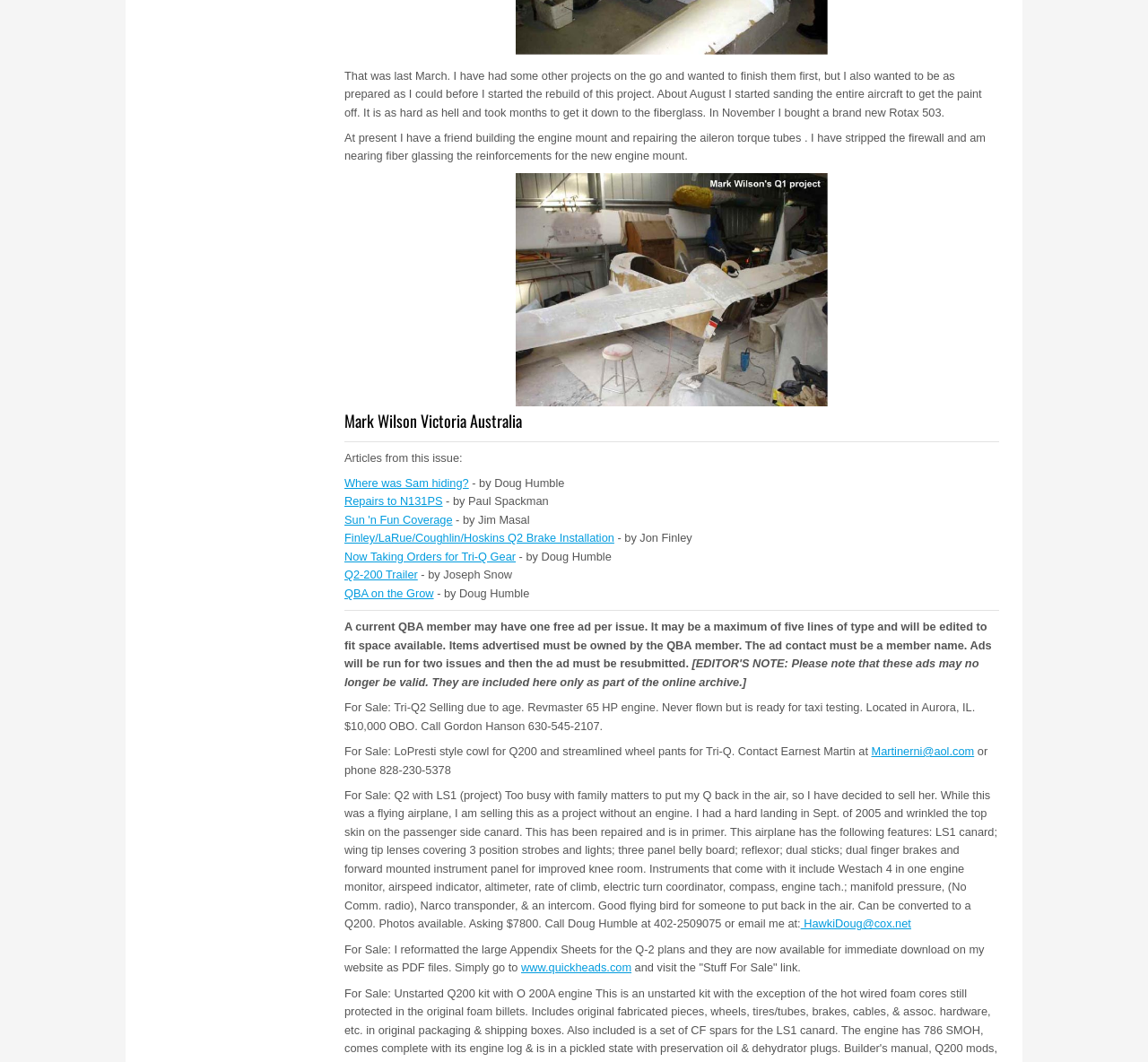Using the details from the image, please elaborate on the following question: What is the email address to contact for the Q2 with LS1 project?

The answer can be found in the text 'For Sale: Q2 with LS1 (project)... Asking $7800. Call Doug Humble at 402-2509075 or email me at:' which mentions the email address to contact for the Q2 with LS1 project.